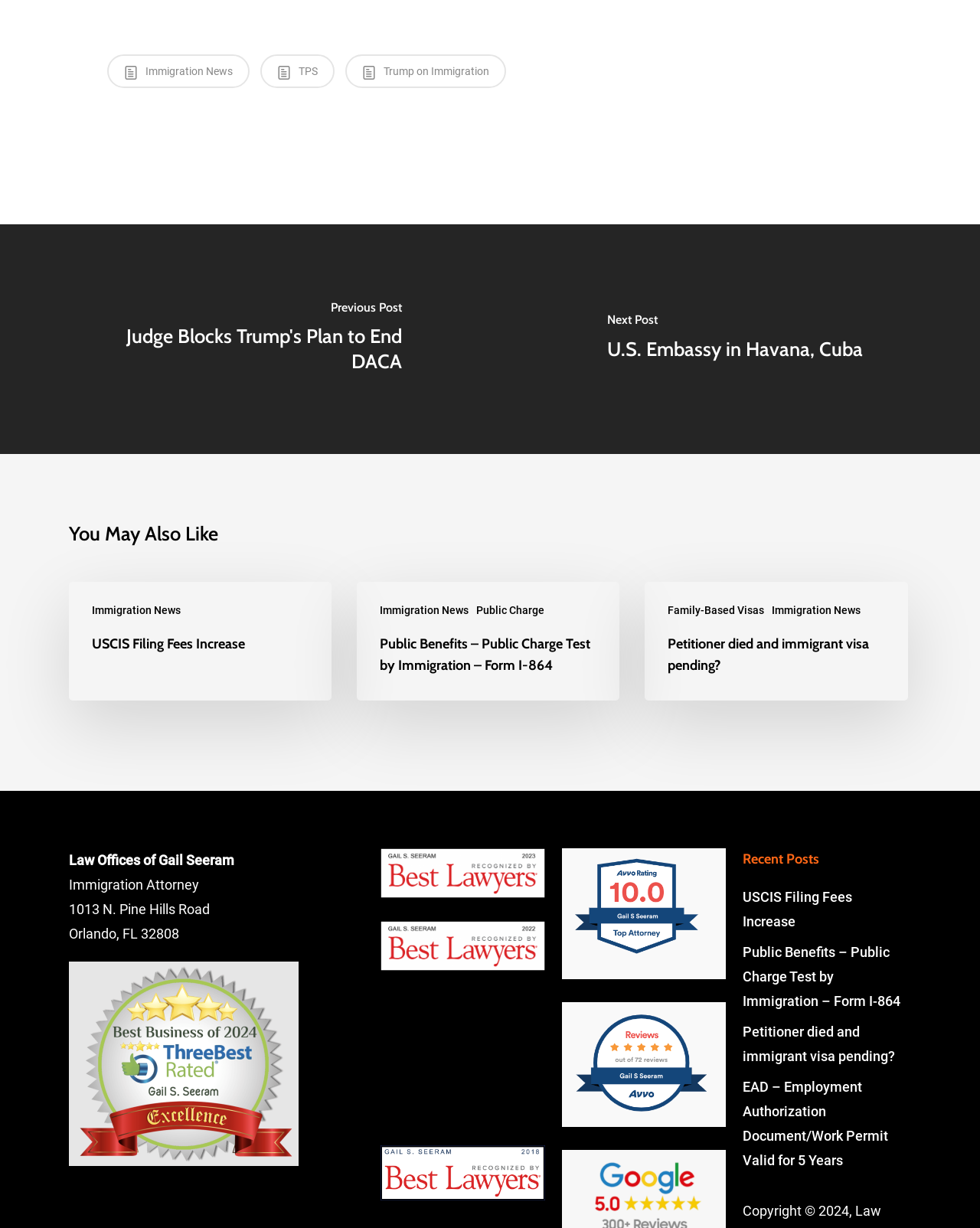Specify the bounding box coordinates of the element's region that should be clicked to achieve the following instruction: "Learn about Public Charge". The bounding box coordinates consist of four float numbers between 0 and 1, in the format [left, top, right, bottom].

[0.486, 0.491, 0.556, 0.503]